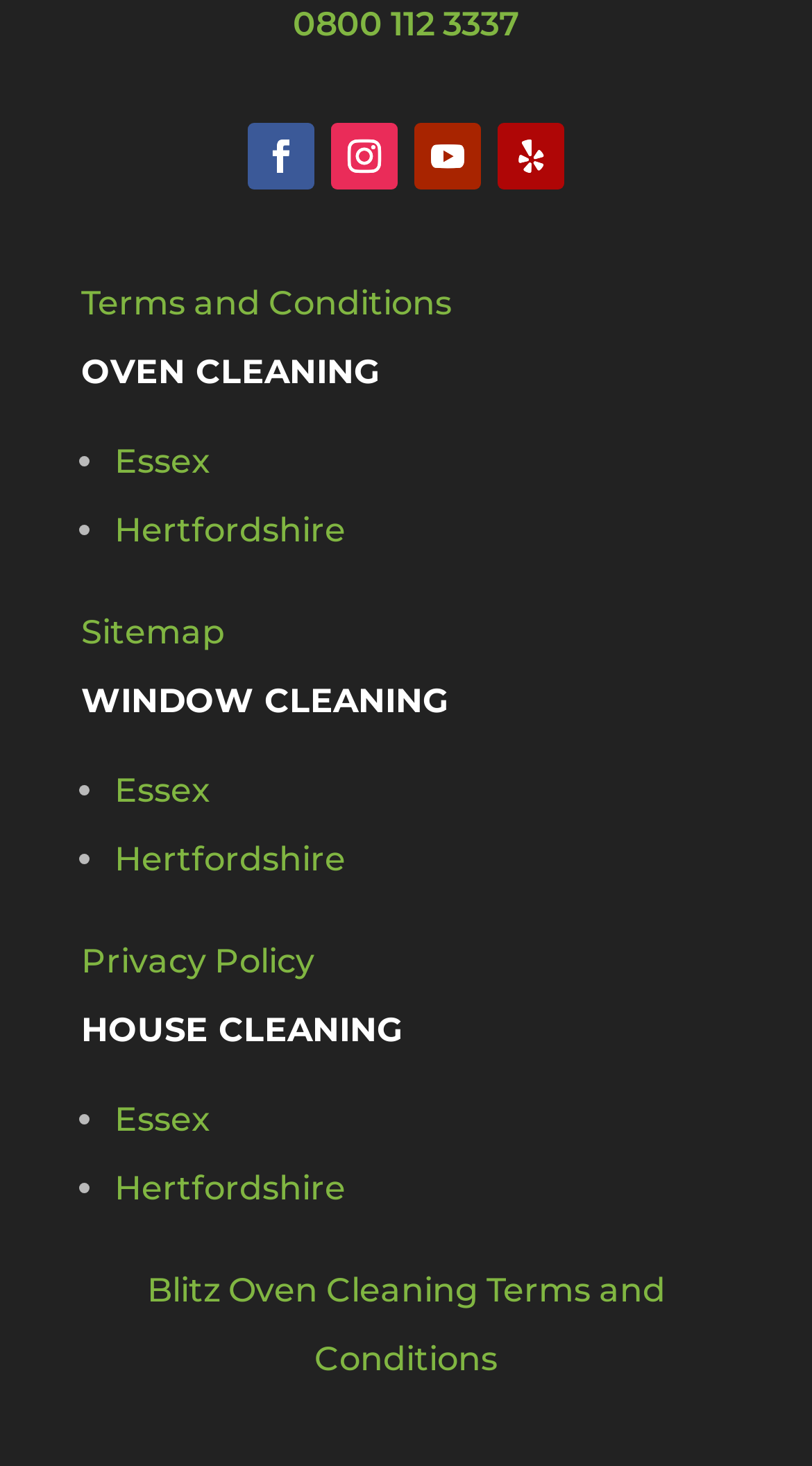Answer the following query concisely with a single word or phrase:
What is the second heading on the webpage?

WINDOW CLEANING